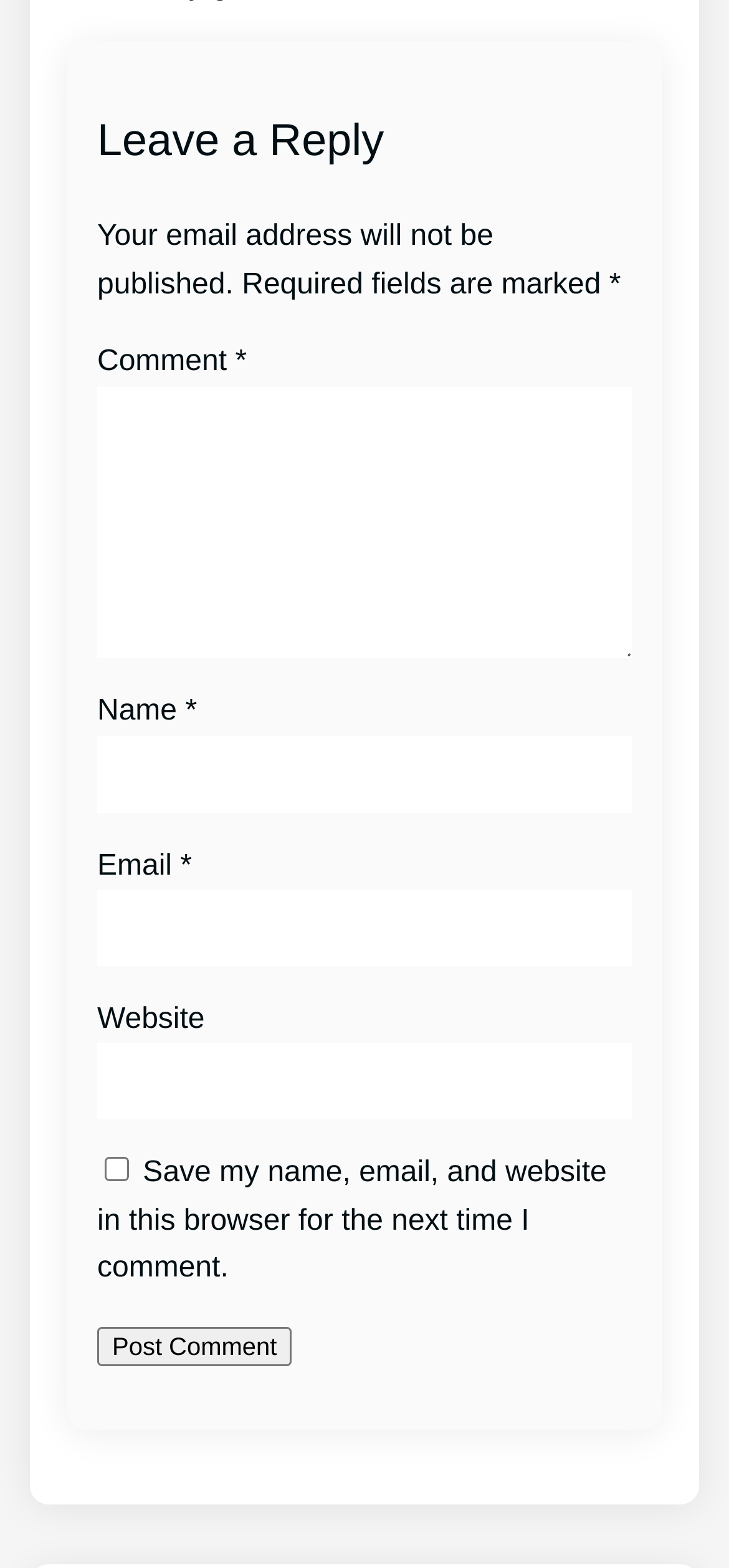Refer to the image and provide an in-depth answer to the question:
How many required fields are there in the comment form?

The webpage has three input fields marked with an asterisk (*) which indicates that they are required fields: Comment, Name, and Email.